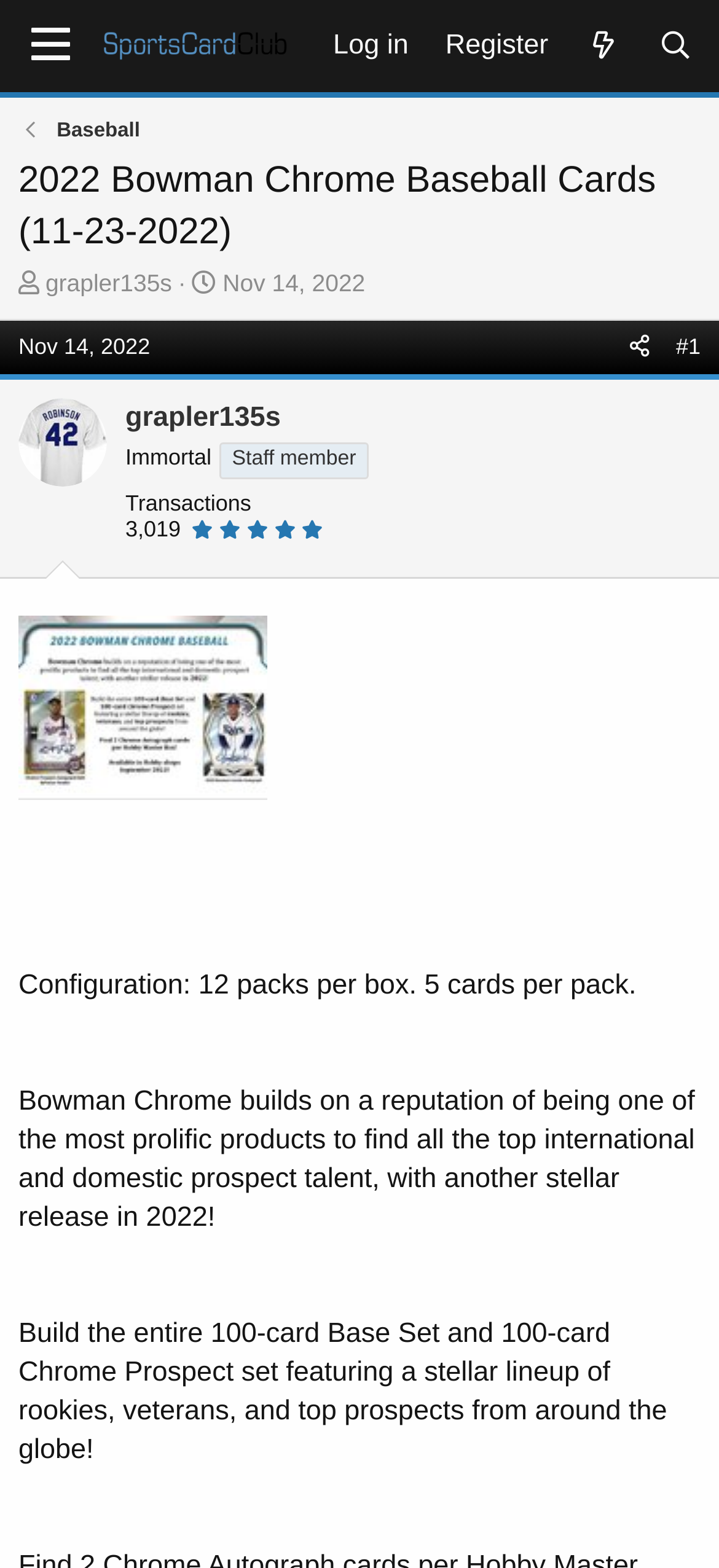Please locate the bounding box coordinates of the element that should be clicked to achieve the given instruction: "Click on the 'Menu' button".

[0.01, 0.0, 0.13, 0.058]